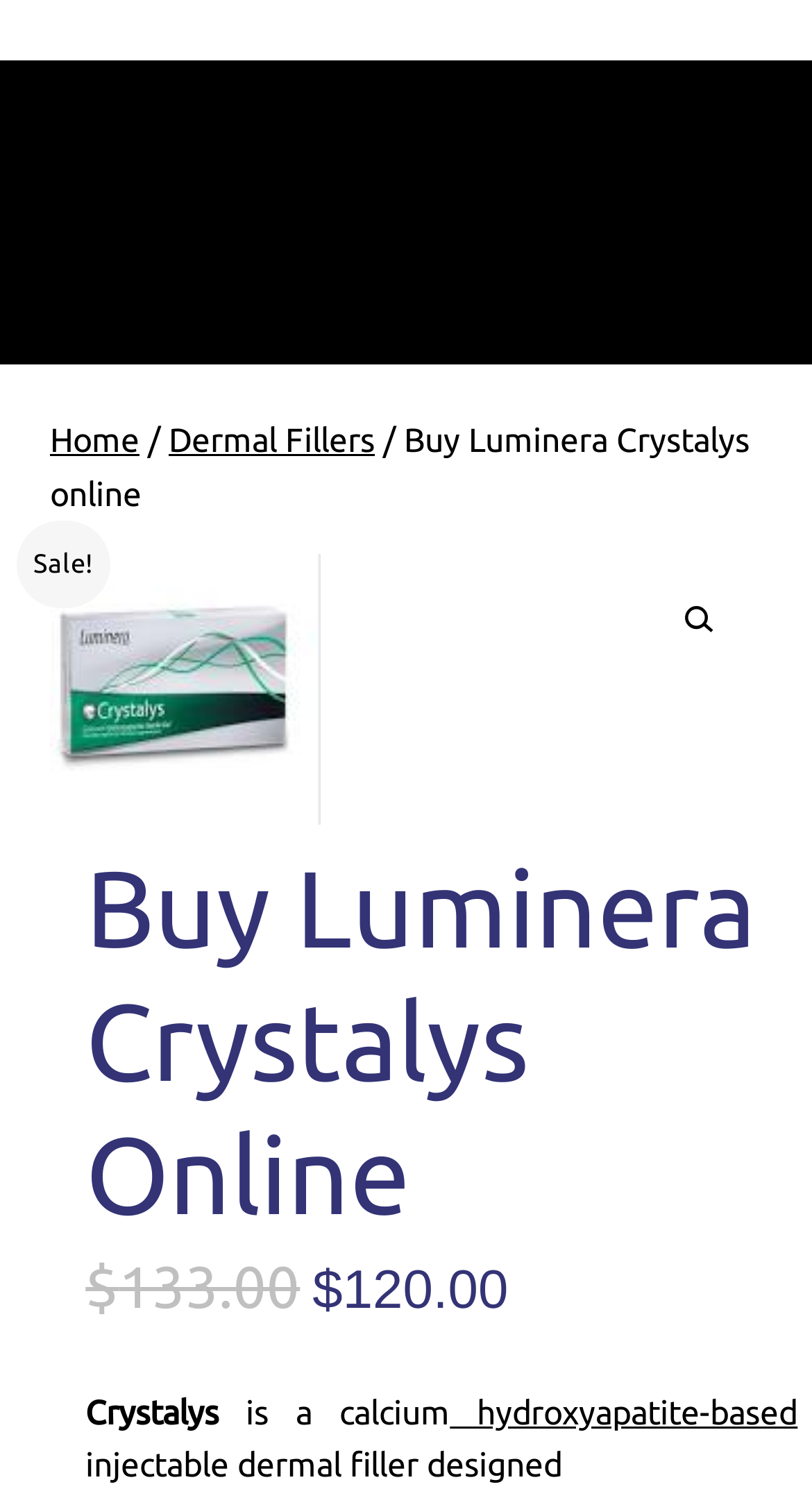What is the price of the product?
From the screenshot, provide a brief answer in one word or phrase.

$120.00